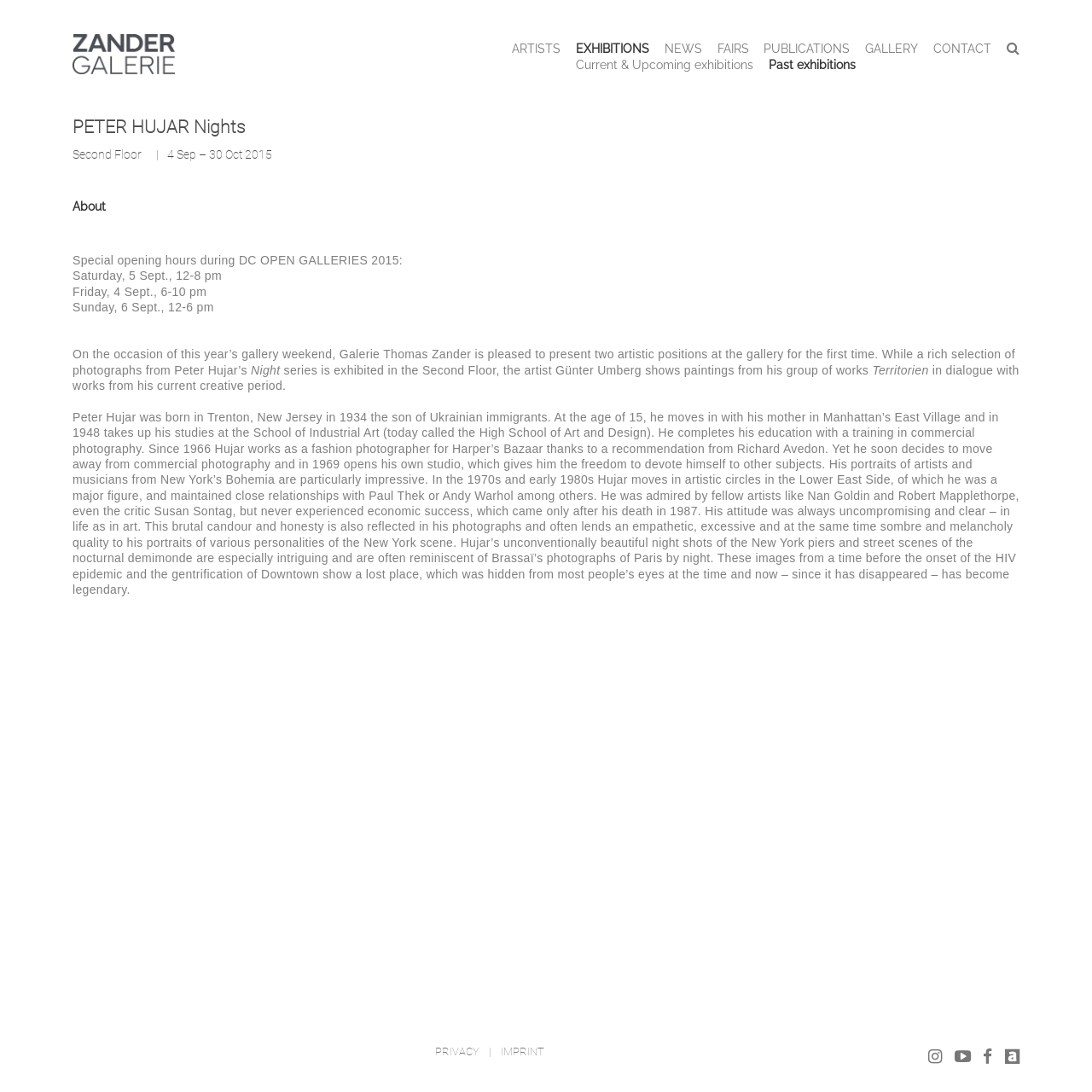Find the bounding box coordinates for the area that must be clicked to perform this action: "Search apple.com".

None